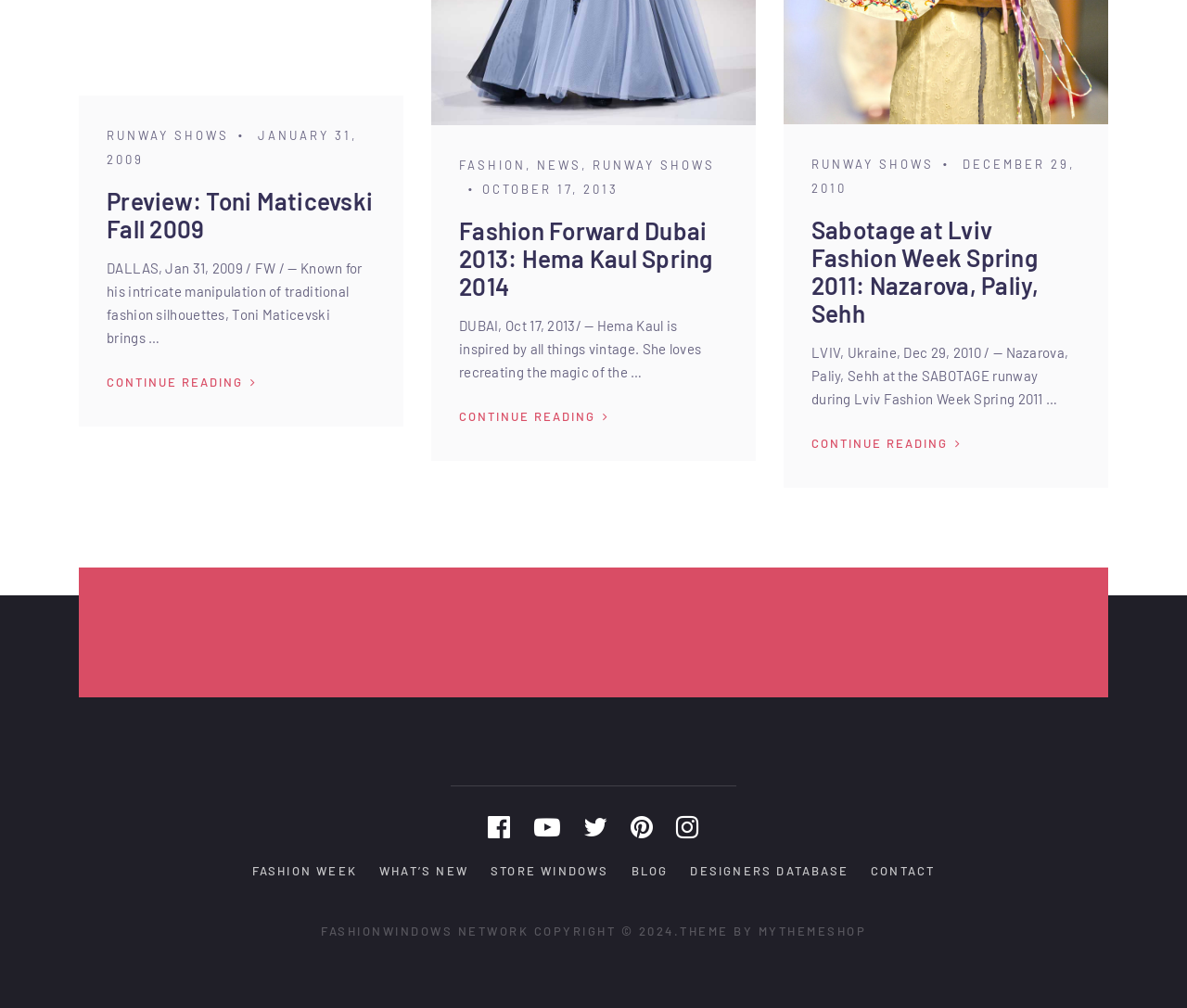Identify the bounding box for the UI element that is described as follows: "MyThemeShop".

[0.639, 0.916, 0.73, 0.931]